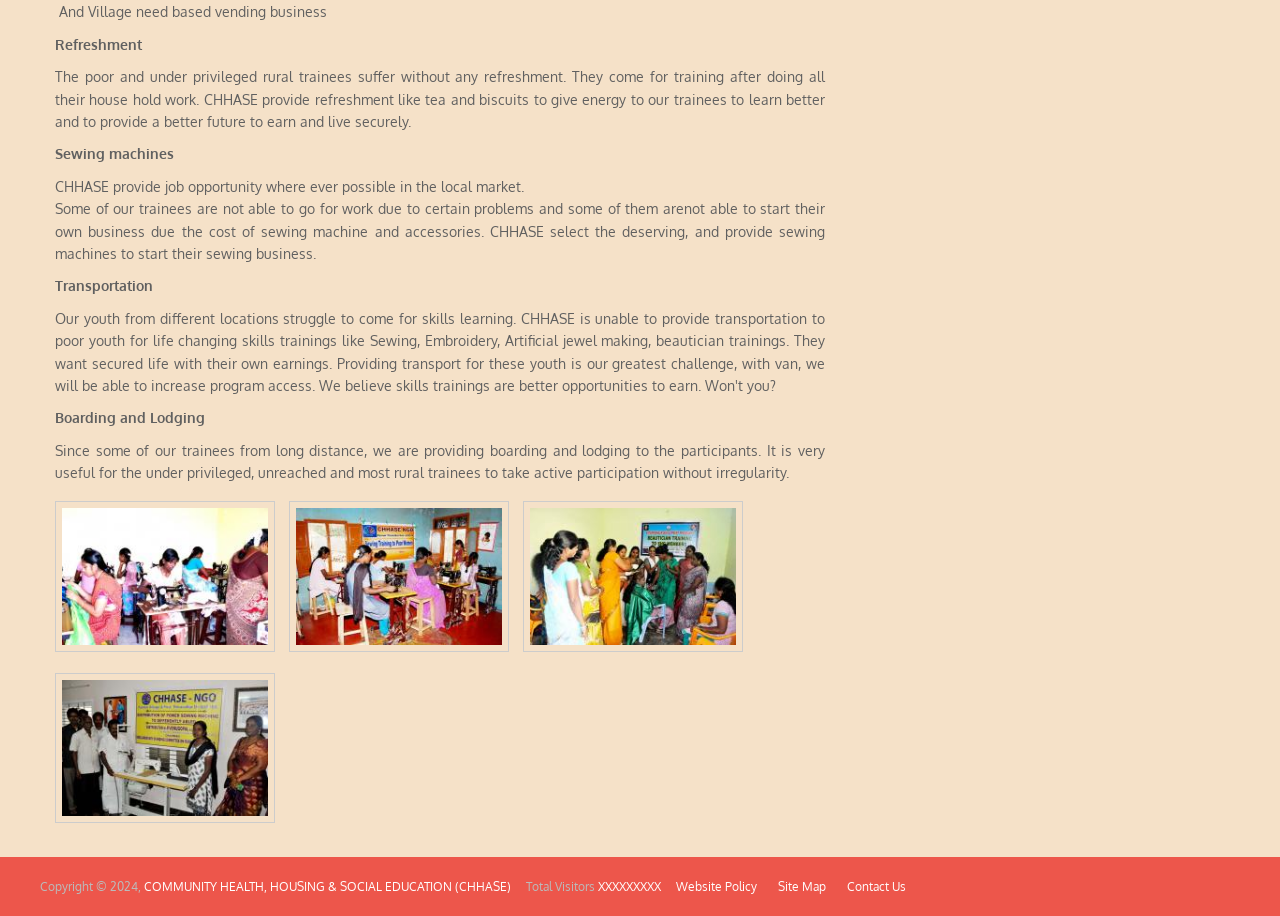What is the purpose of providing boarding and lodging?
Refer to the image and provide a one-word or short phrase answer.

For underprivileged trainees